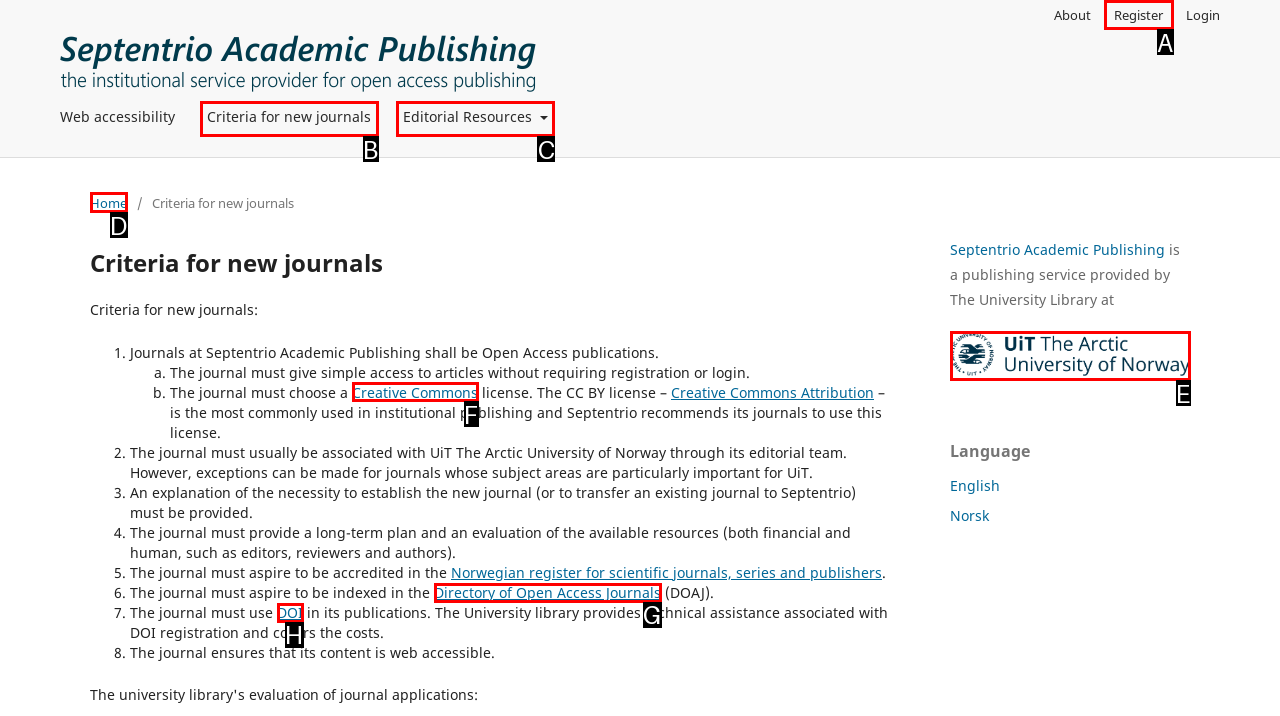Pinpoint the HTML element that fits the description: parent_node: Septentrio Academic Publishing is
Answer by providing the letter of the correct option.

E